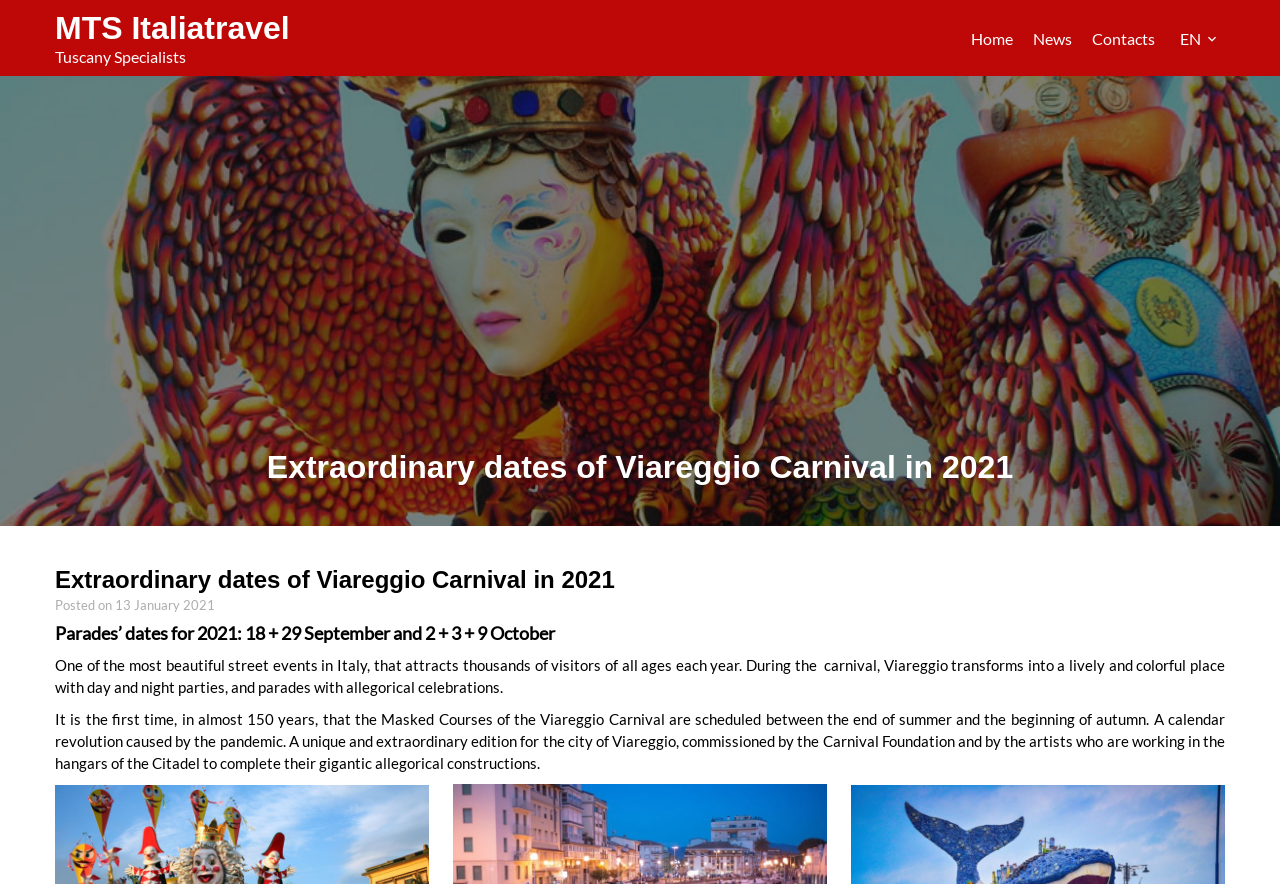Show the bounding box coordinates of the region that should be clicked to follow the instruction: "switch to German."

[0.922, 0.065, 0.938, 0.087]